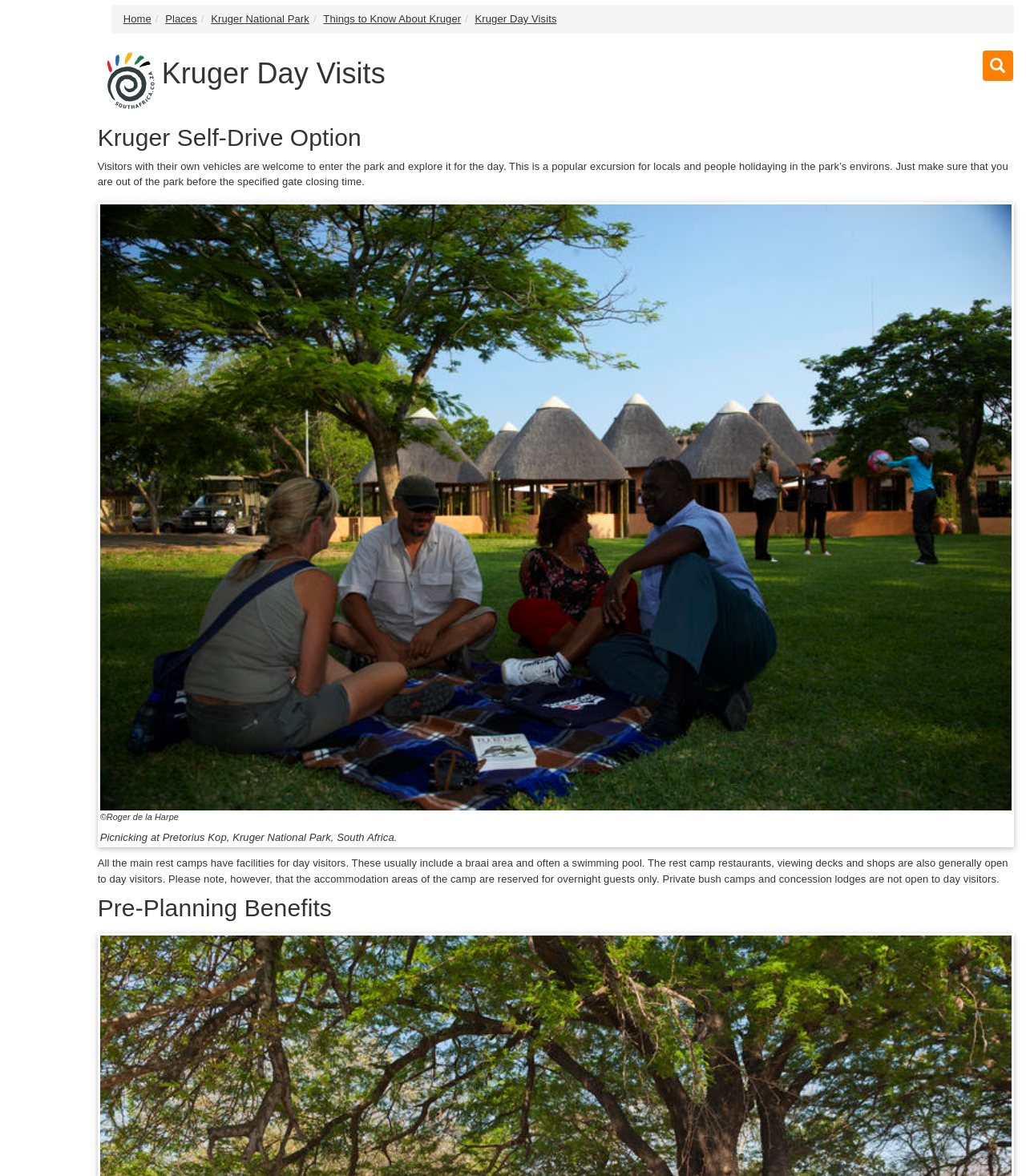Please specify the bounding box coordinates in the format (top-left x, top-left y, bottom-right x, bottom-right y), with all values as floating point numbers between 0 and 1. Identify the bounding box of the UI element described by: Kruger National Park

[0.206, 0.011, 0.301, 0.021]